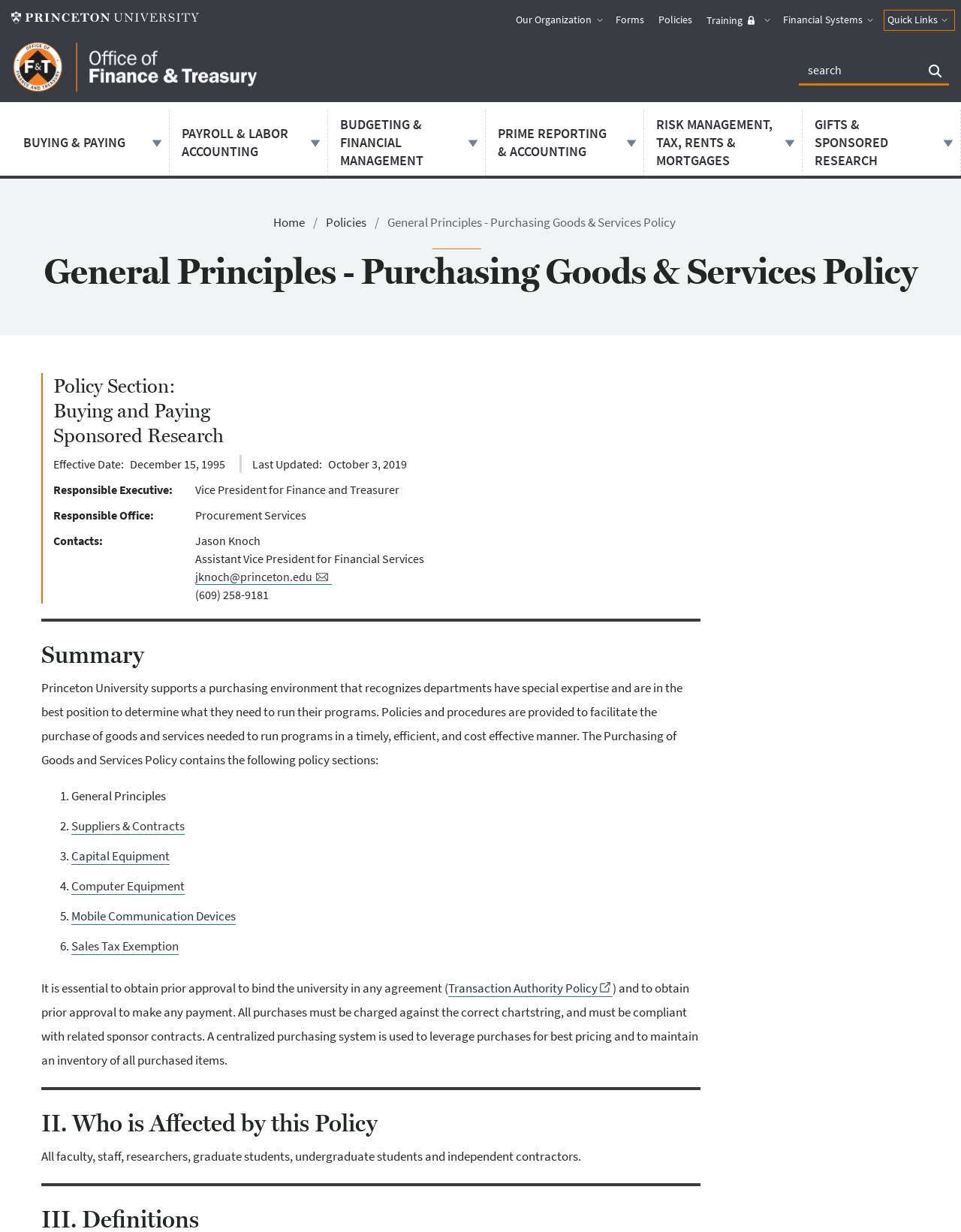Identify and extract the main heading of the webpage.

Finance and Treasury